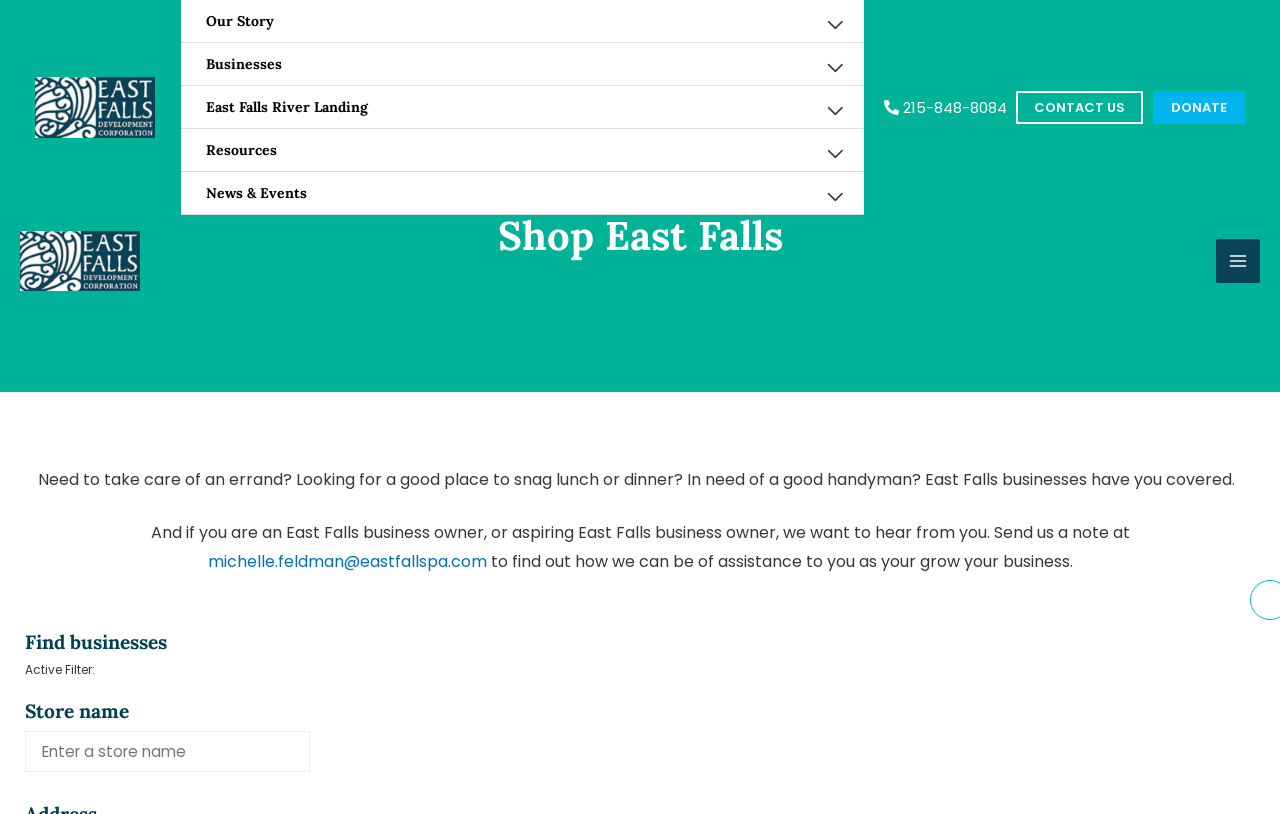Please specify the bounding box coordinates of the clickable section necessary to execute the following command: "Call the phone number 215-848-8084".

[0.69, 0.119, 0.787, 0.144]